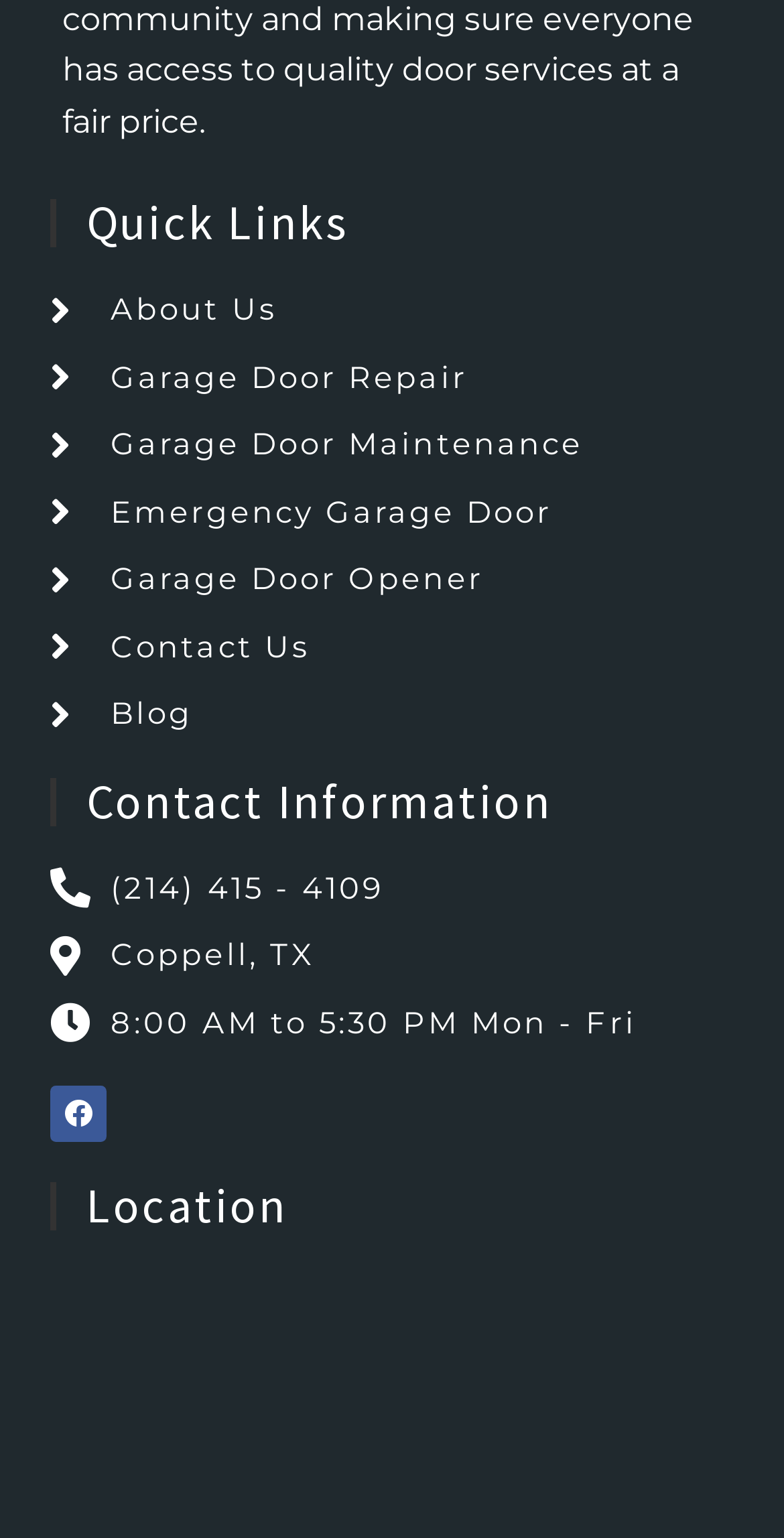Determine the bounding box coordinates of the region to click in order to accomplish the following instruction: "Visit Facebook page". Provide the coordinates as four float numbers between 0 and 1, specifically [left, top, right, bottom].

[0.064, 0.706, 0.136, 0.743]